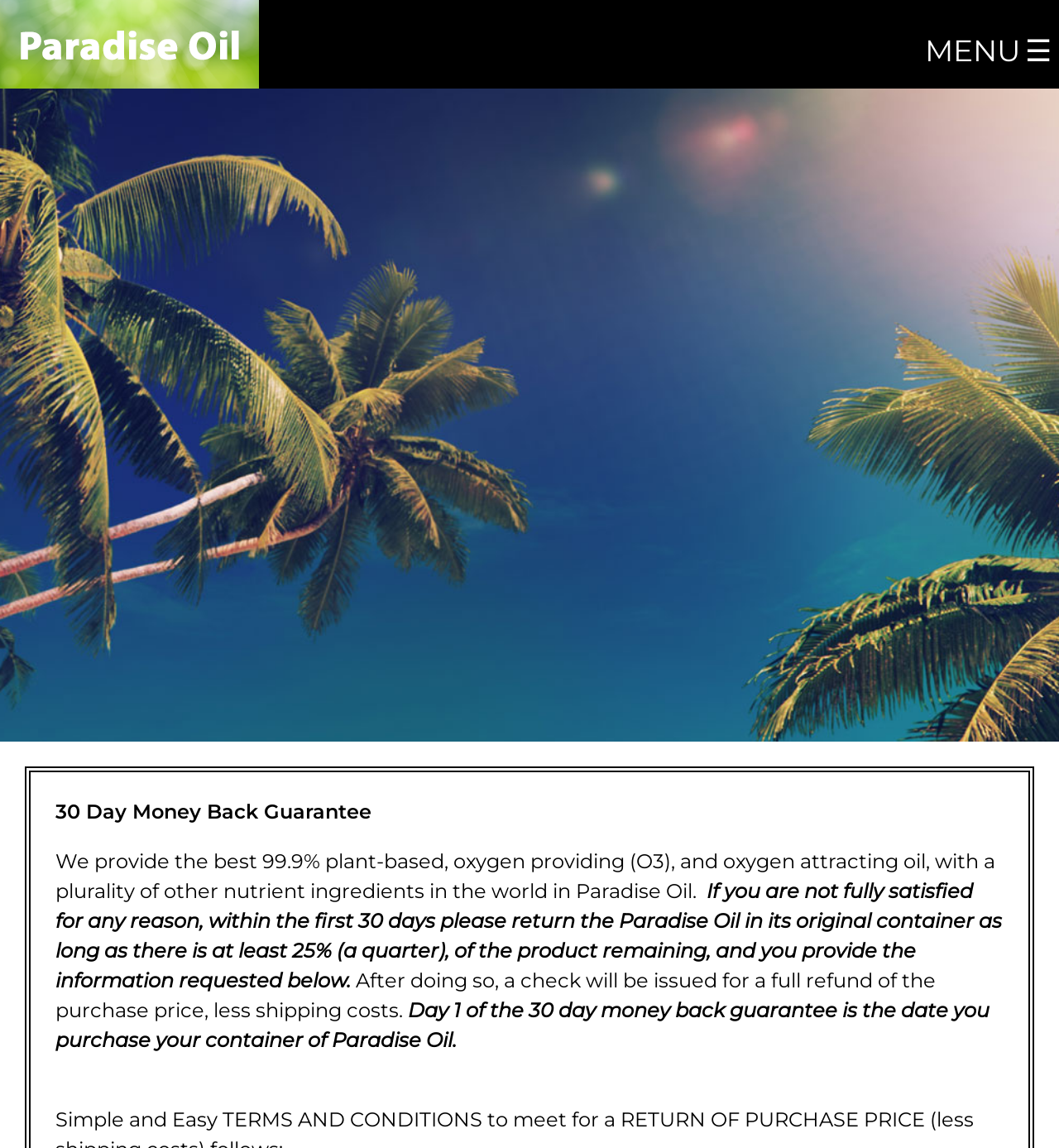Specify the bounding box coordinates (top-left x, top-left y, bottom-right x, bottom-right y) of the UI element in the screenshot that matches this description: Paradise Oil

[0.0, 0.0, 0.245, 0.077]